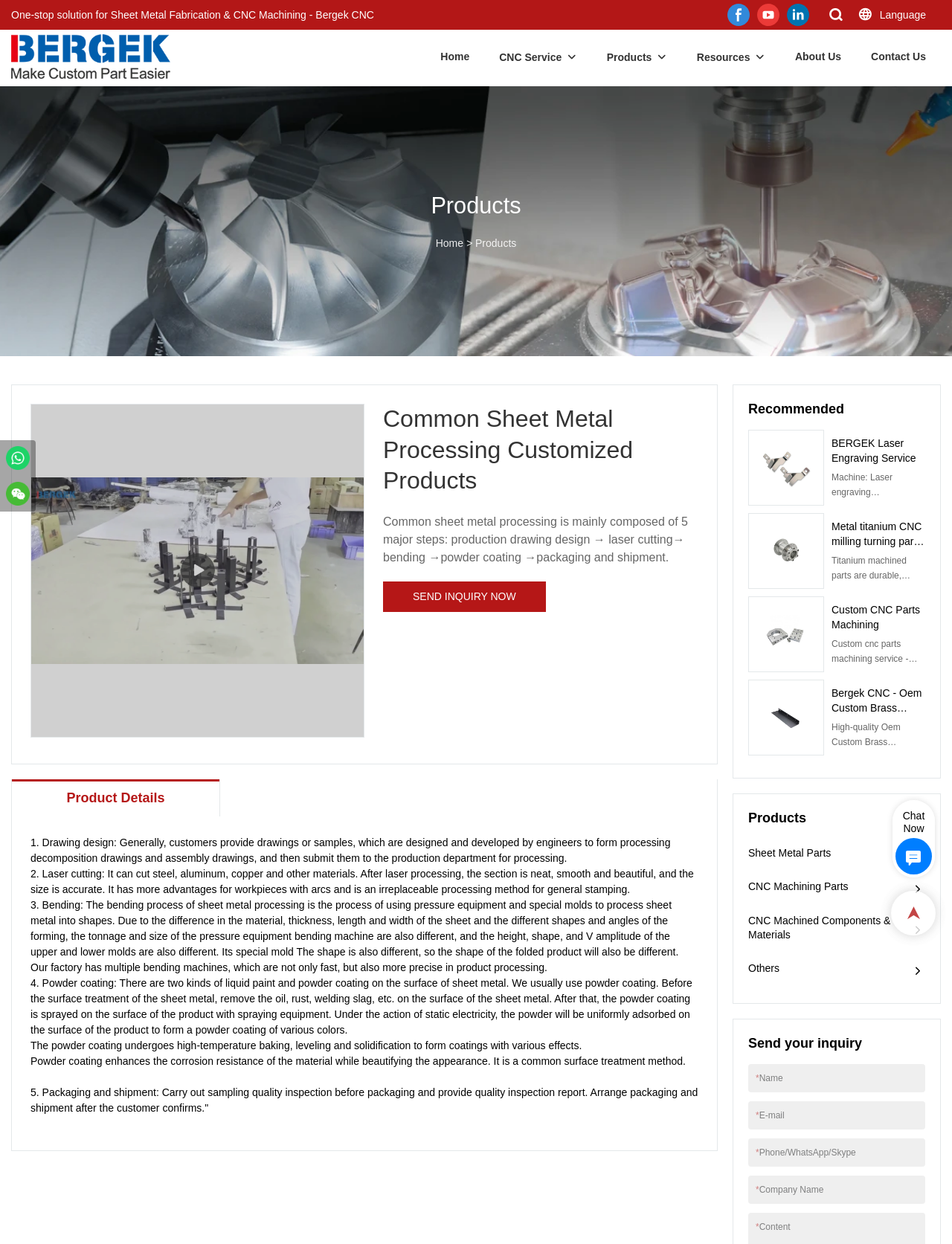Determine the bounding box coordinates of the region to click in order to accomplish the following instruction: "Click the 'SEND INQUIRY NOW' button". Provide the coordinates as four float numbers between 0 and 1, specifically [left, top, right, bottom].

[0.402, 0.475, 0.573, 0.484]